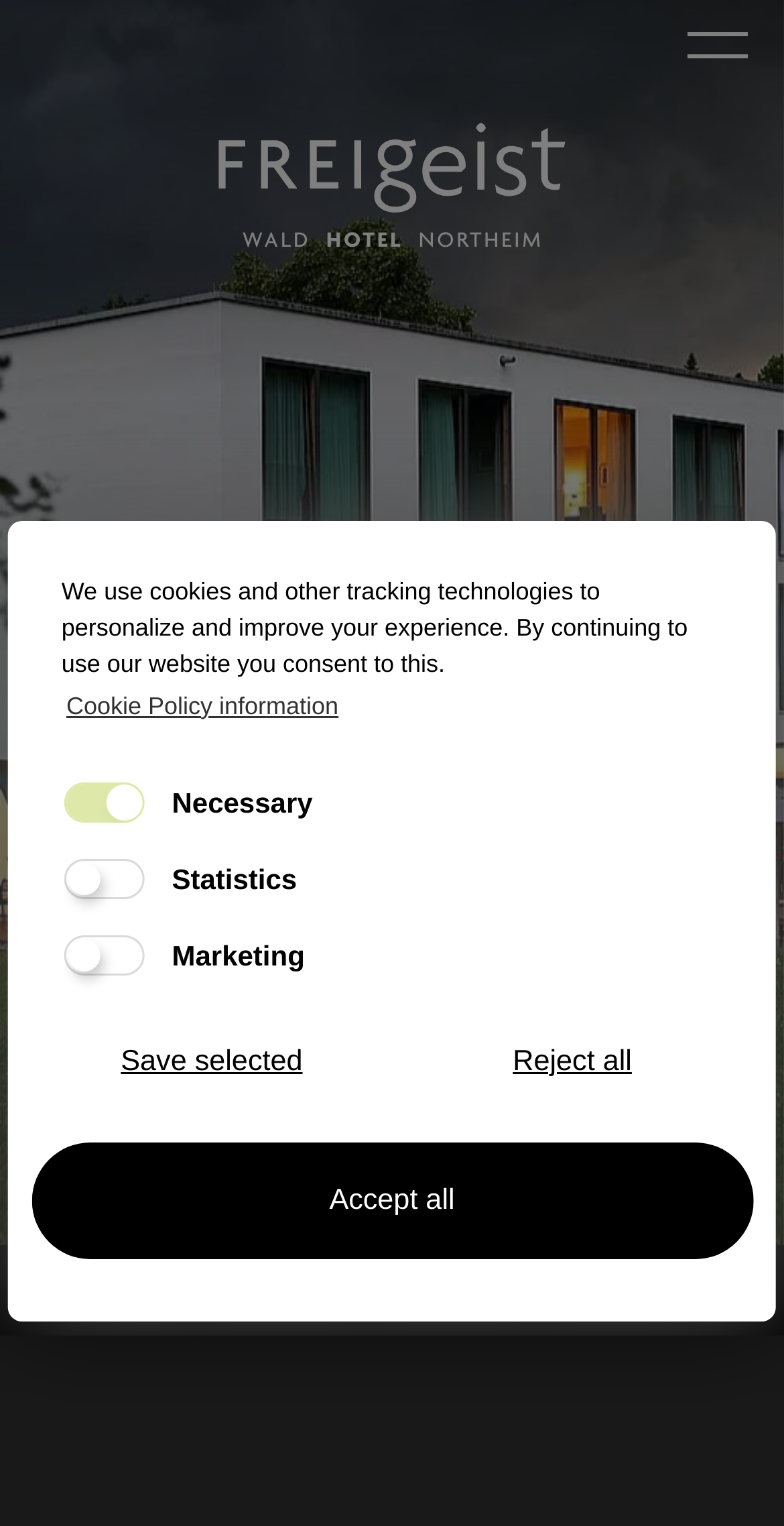Answer the following query concisely with a single word or phrase:
How many meeting rooms are available?

9